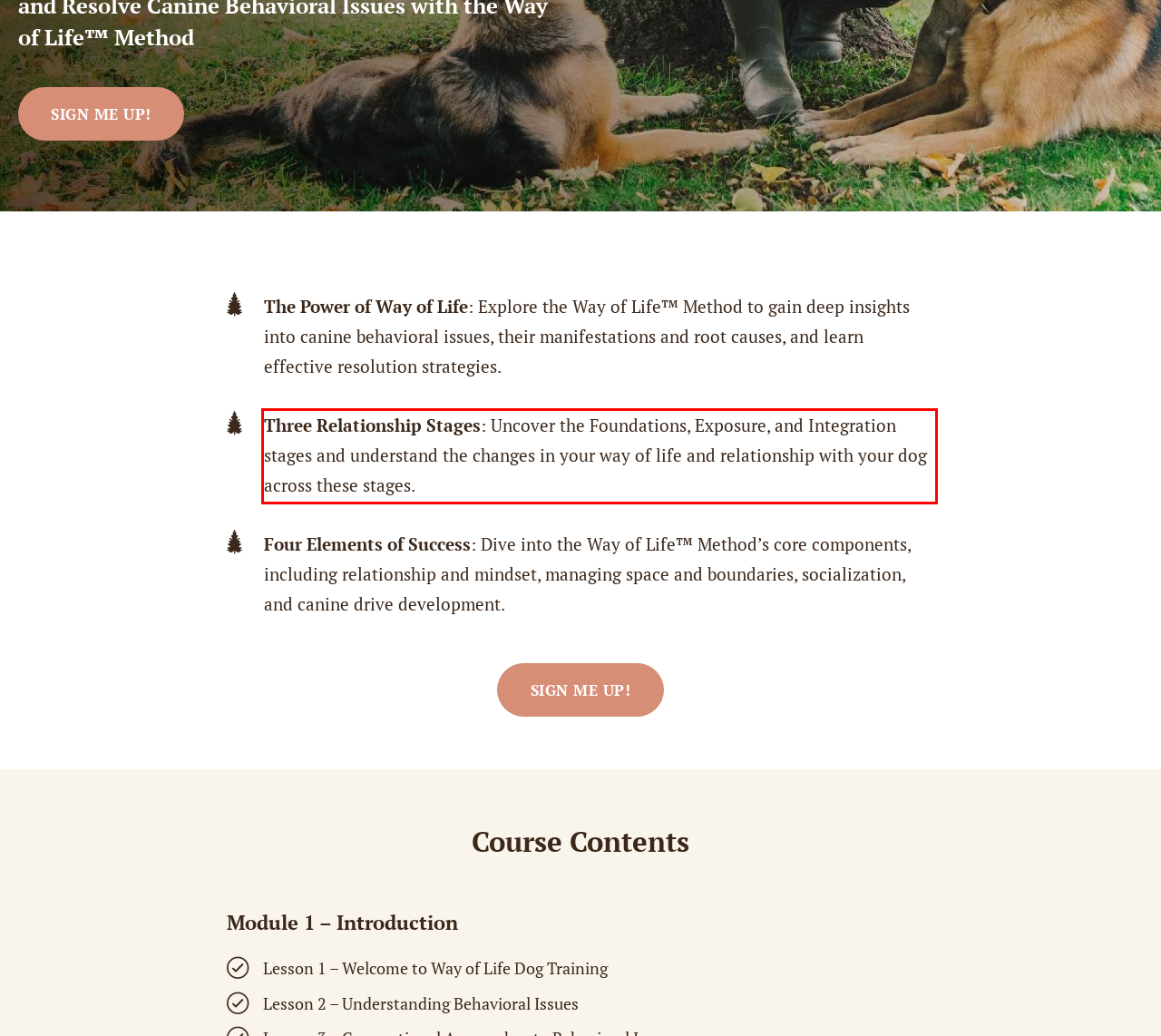Please examine the webpage screenshot and extract the text within the red bounding box using OCR.

Three Relationship Stages: Uncover the Foundations, Exposure, and Integration stages and understand the changes in your way of life and relationship with your dog across these stages.